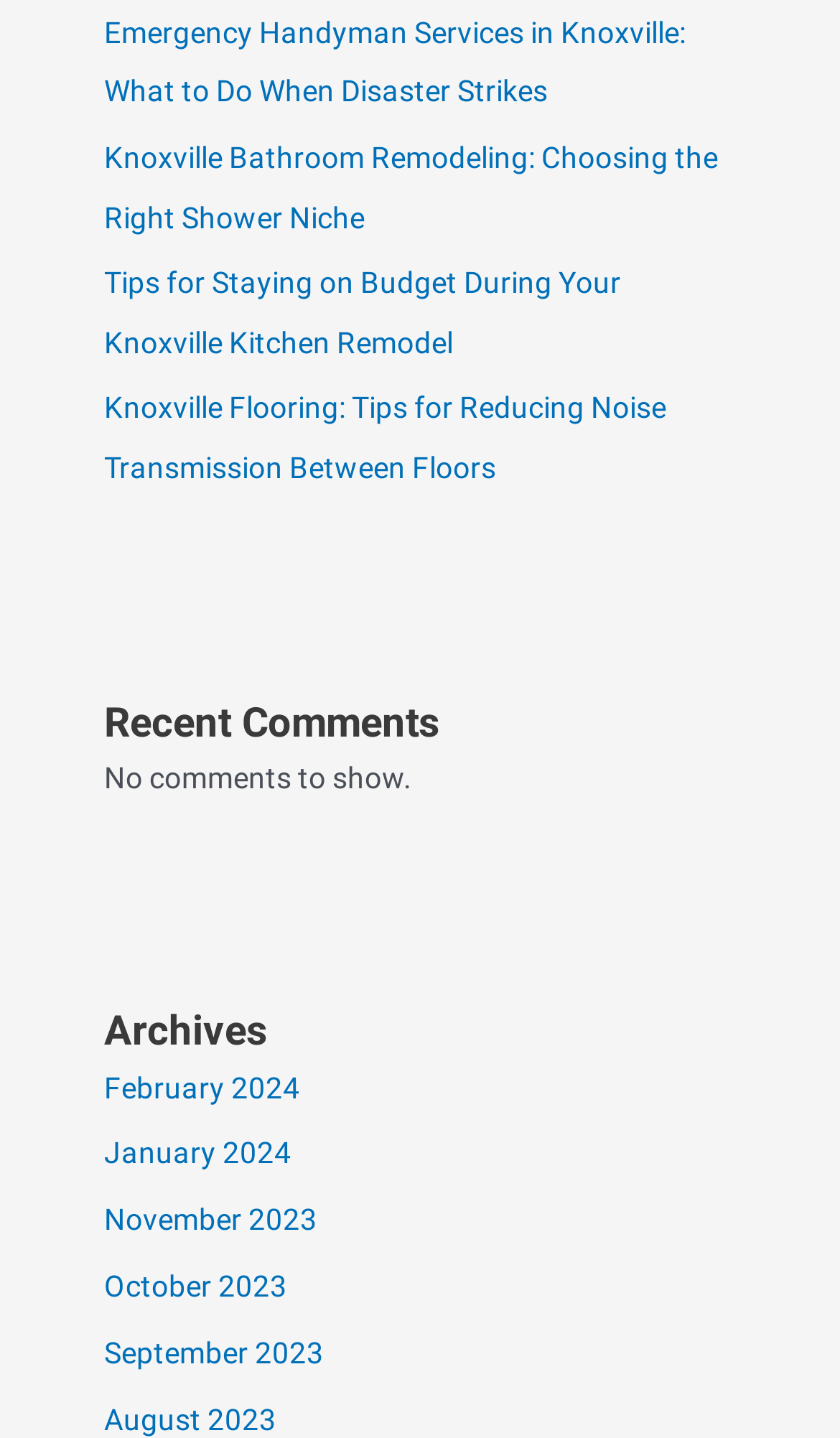Pinpoint the bounding box coordinates for the area that should be clicked to perform the following instruction: "View recent comments".

[0.124, 0.486, 0.876, 0.523]